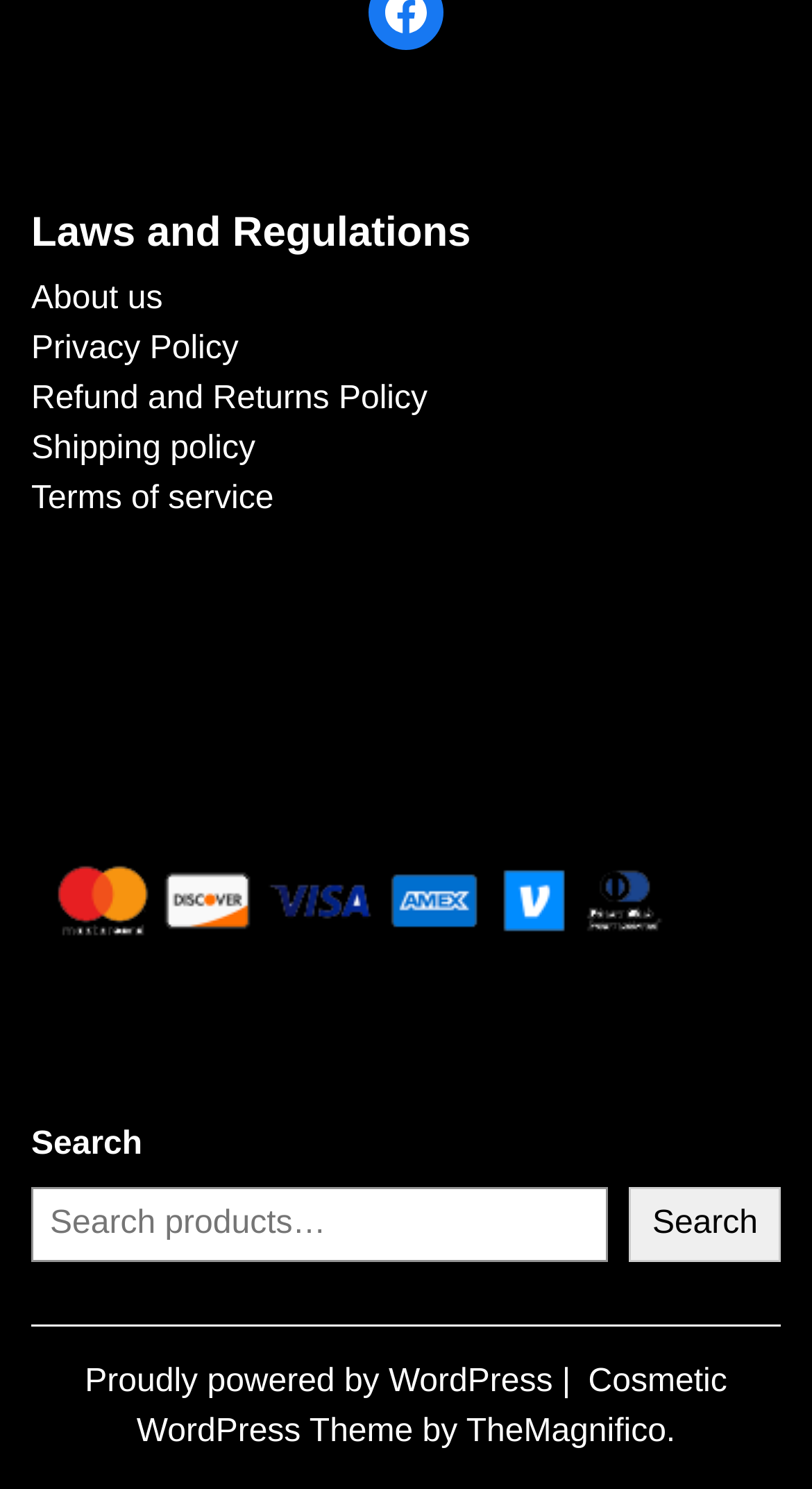How many links are there in the top section?
Look at the image and respond with a single word or a short phrase.

5